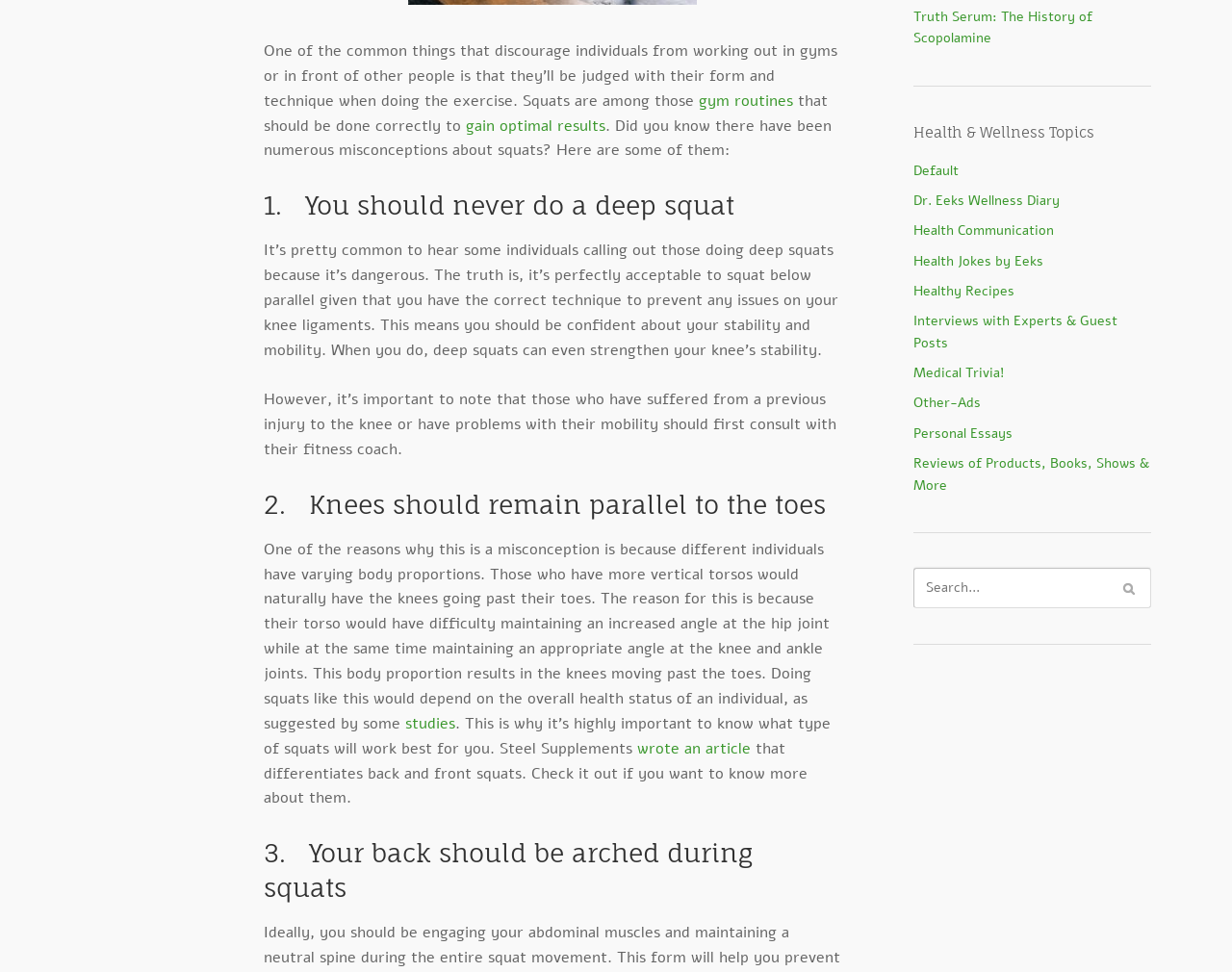Using floating point numbers between 0 and 1, provide the bounding box coordinates in the format (top-left x, top-left y, bottom-right x, bottom-right y). Locate the UI element described here: Health Communication

[0.742, 0.228, 0.856, 0.247]